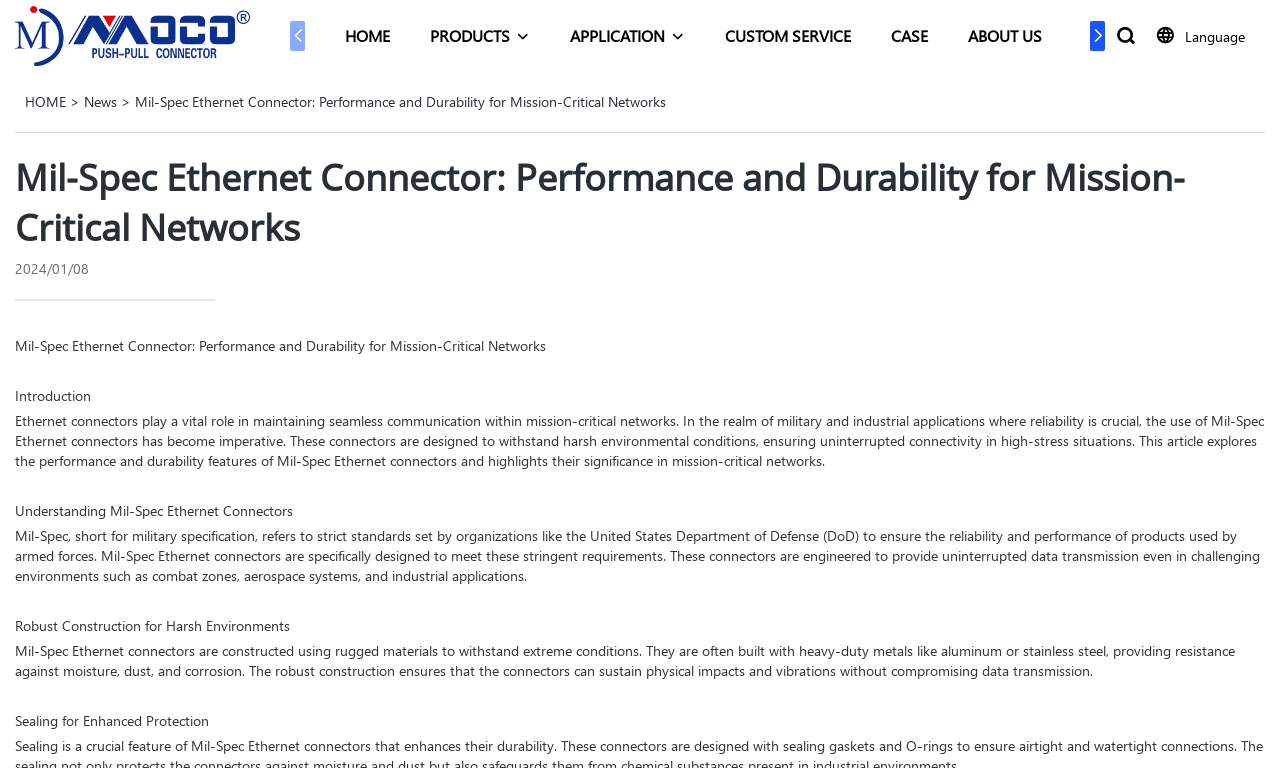Identify the bounding box coordinates for the element that needs to be clicked to fulfill this instruction: "View NEWS". Provide the coordinates in the format of four float numbers between 0 and 1: [left, top, right, bottom].

[0.845, 0.027, 0.88, 0.065]